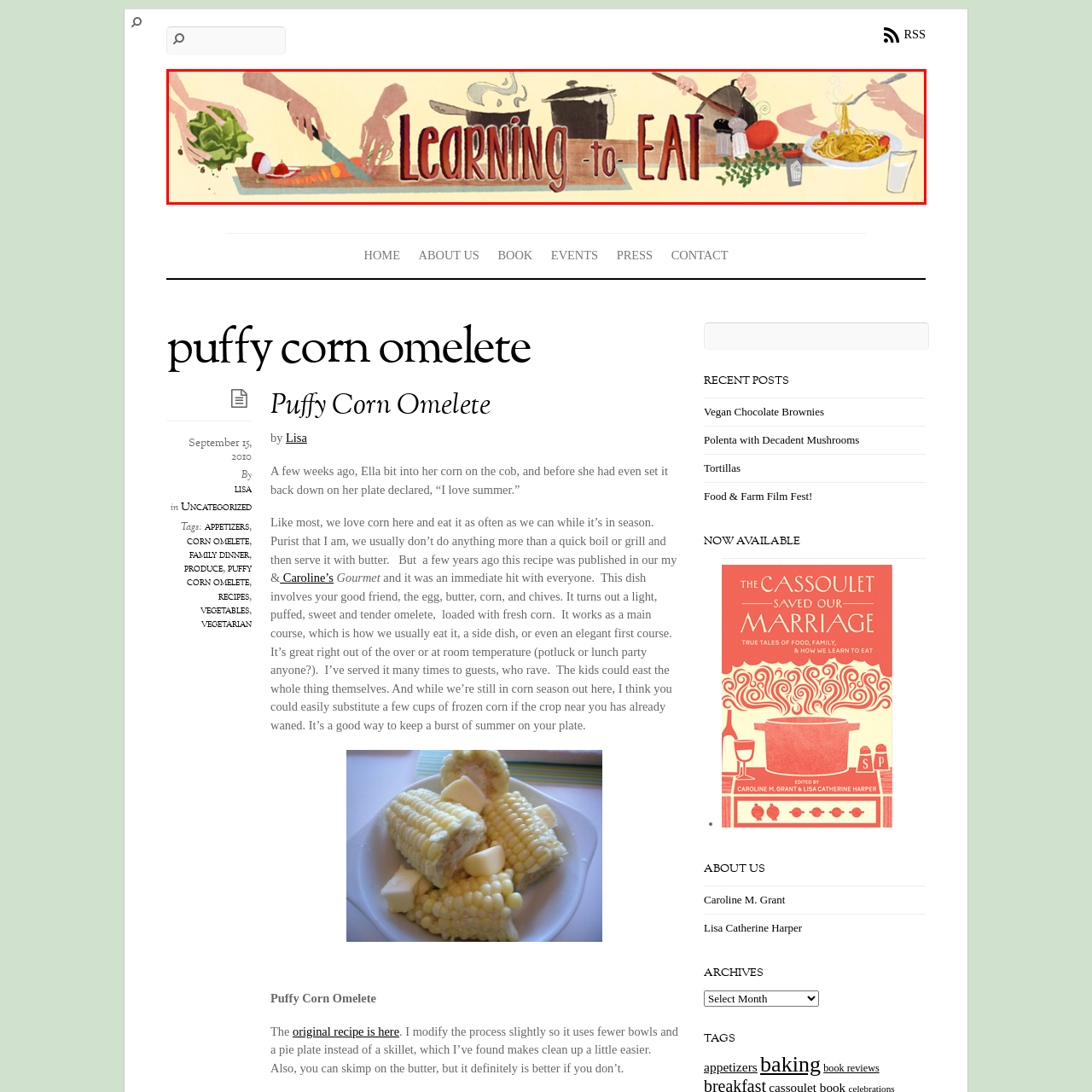Identify the content inside the red box and answer the question using a brief word or phrase: What is being sliced on the cutting board?

Vegetables